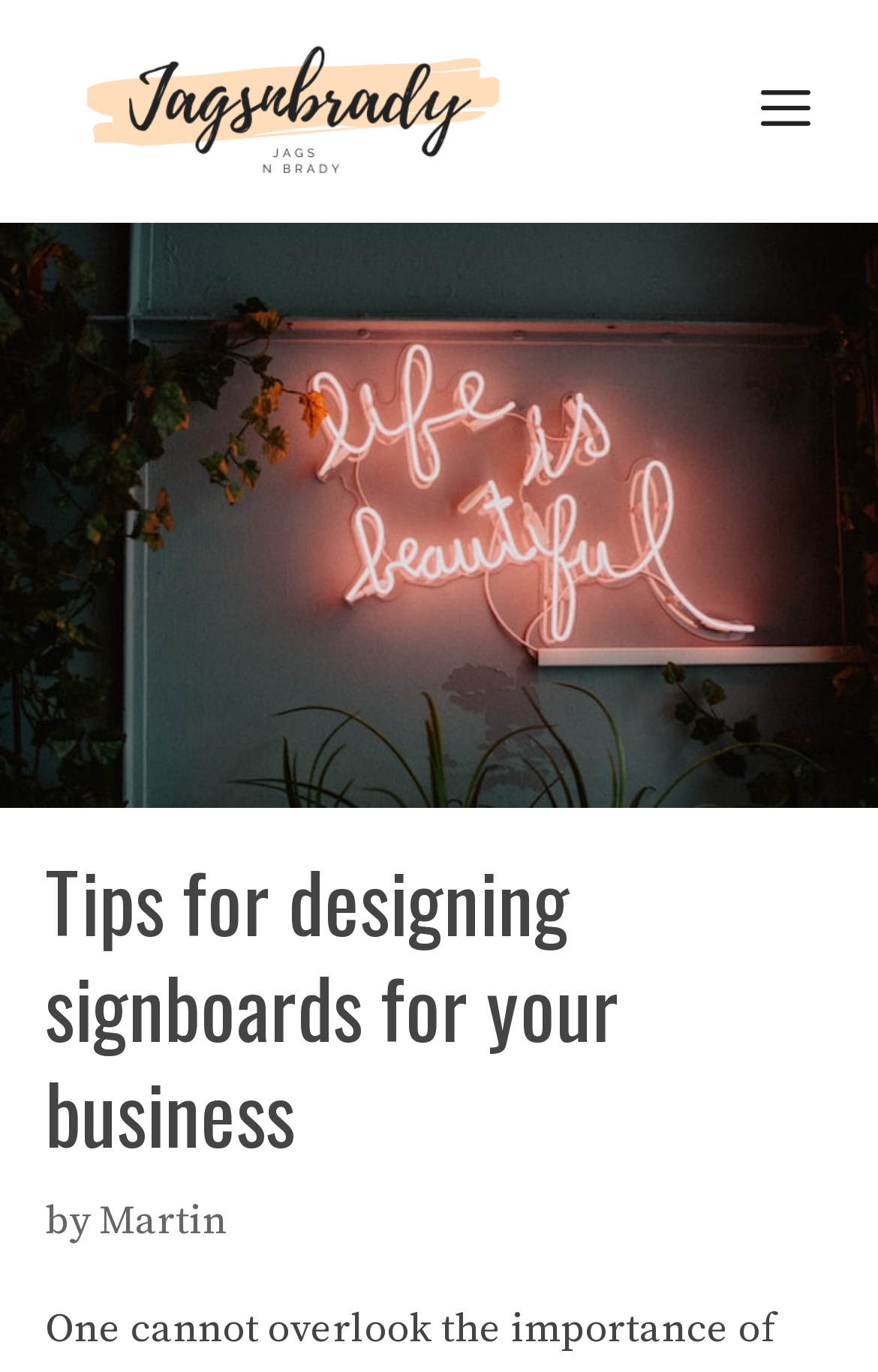Identify the coordinates of the bounding box for the element described below: "Martin". Return the coordinates as four float numbers between 0 and 1: [left, top, right, bottom].

[0.113, 0.87, 0.259, 0.908]